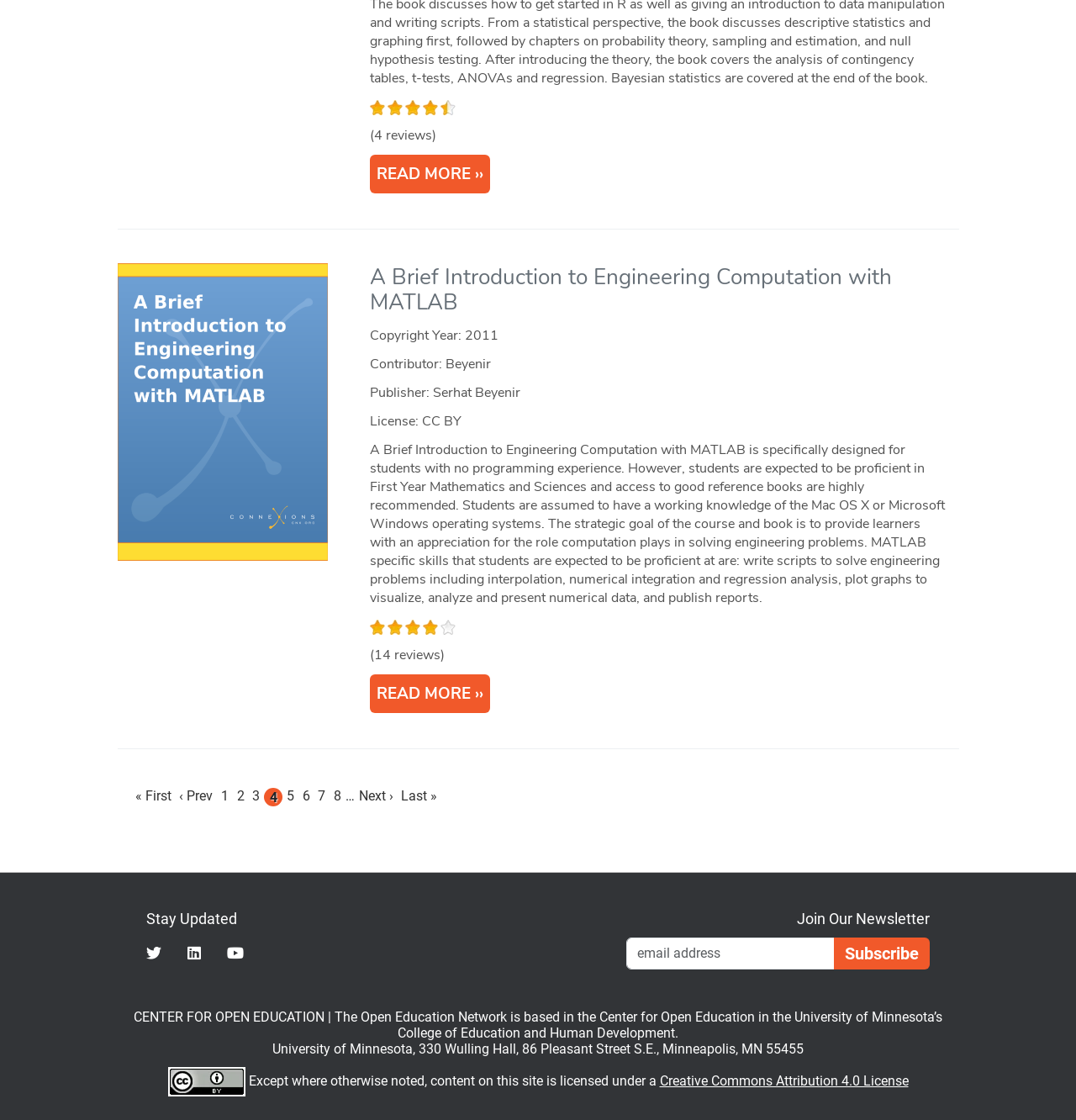Find the bounding box coordinates for the HTML element described as: "5". The coordinates should consist of four float values between 0 and 1, i.e., [left, top, right, bottom].

[0.263, 0.701, 0.277, 0.72]